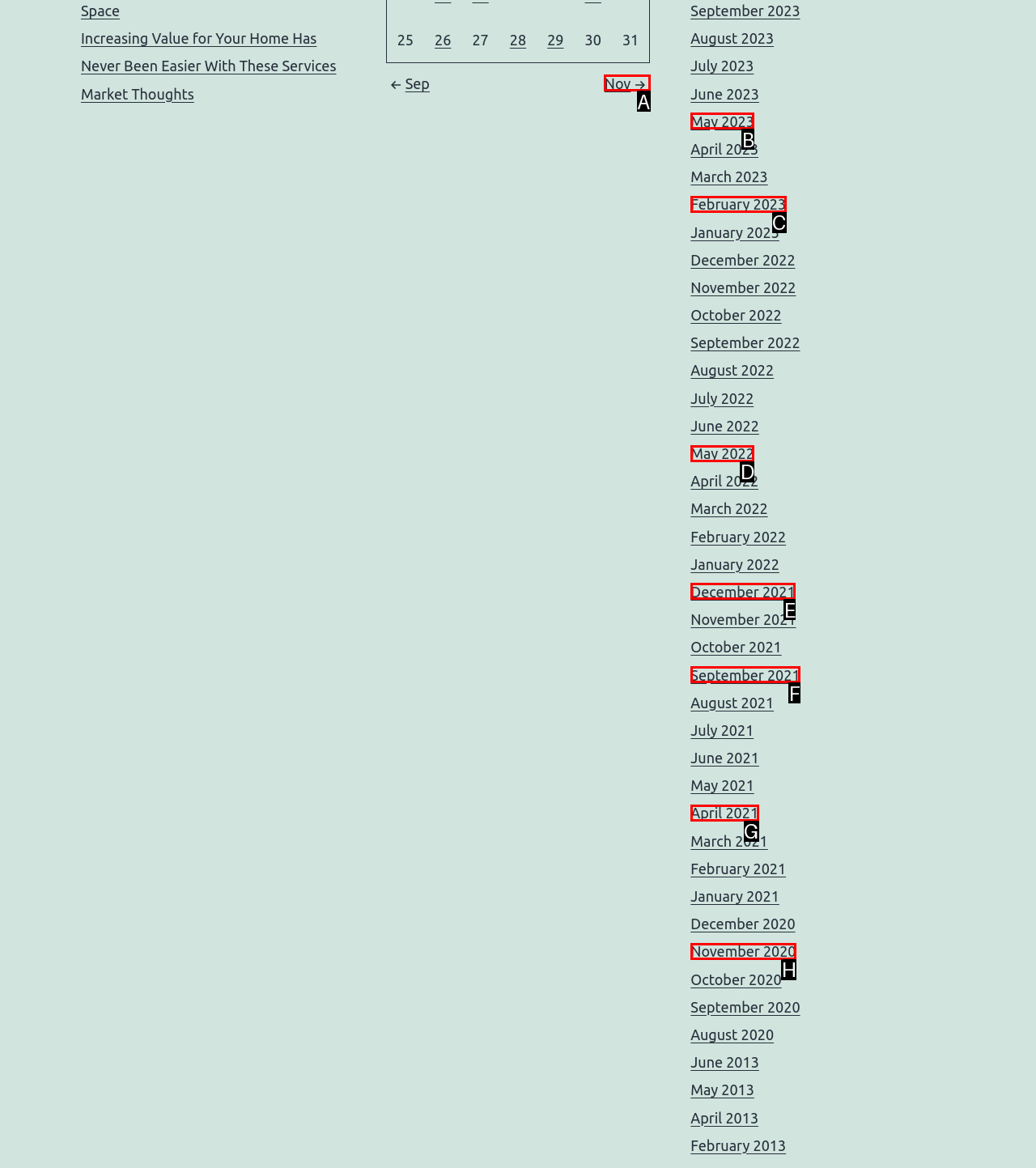Pinpoint the HTML element that fits the description: November 2020
Answer by providing the letter of the correct option.

H